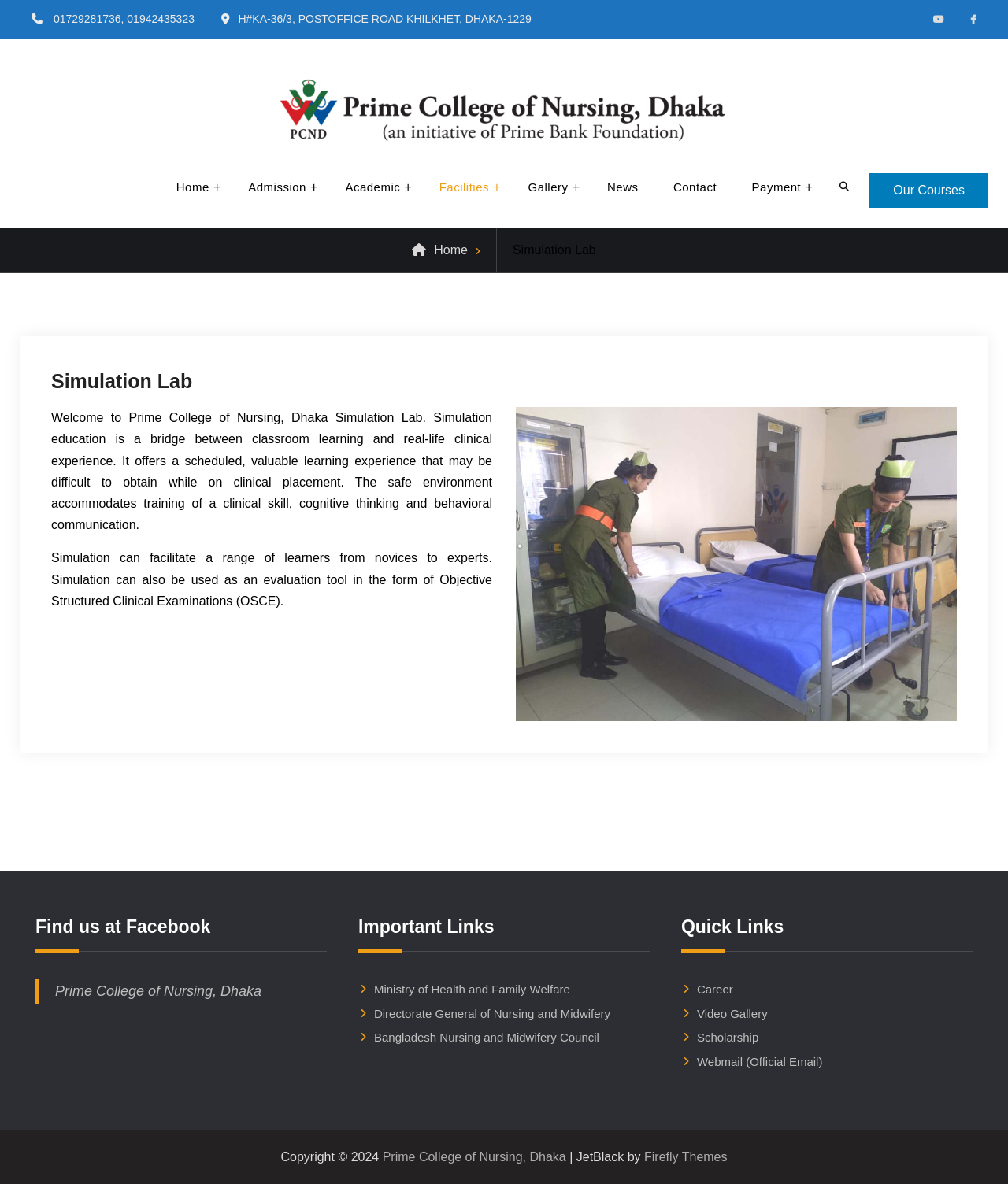Show the bounding box coordinates of the region that should be clicked to follow the instruction: "Search for something."

[0.824, 0.146, 0.851, 0.17]